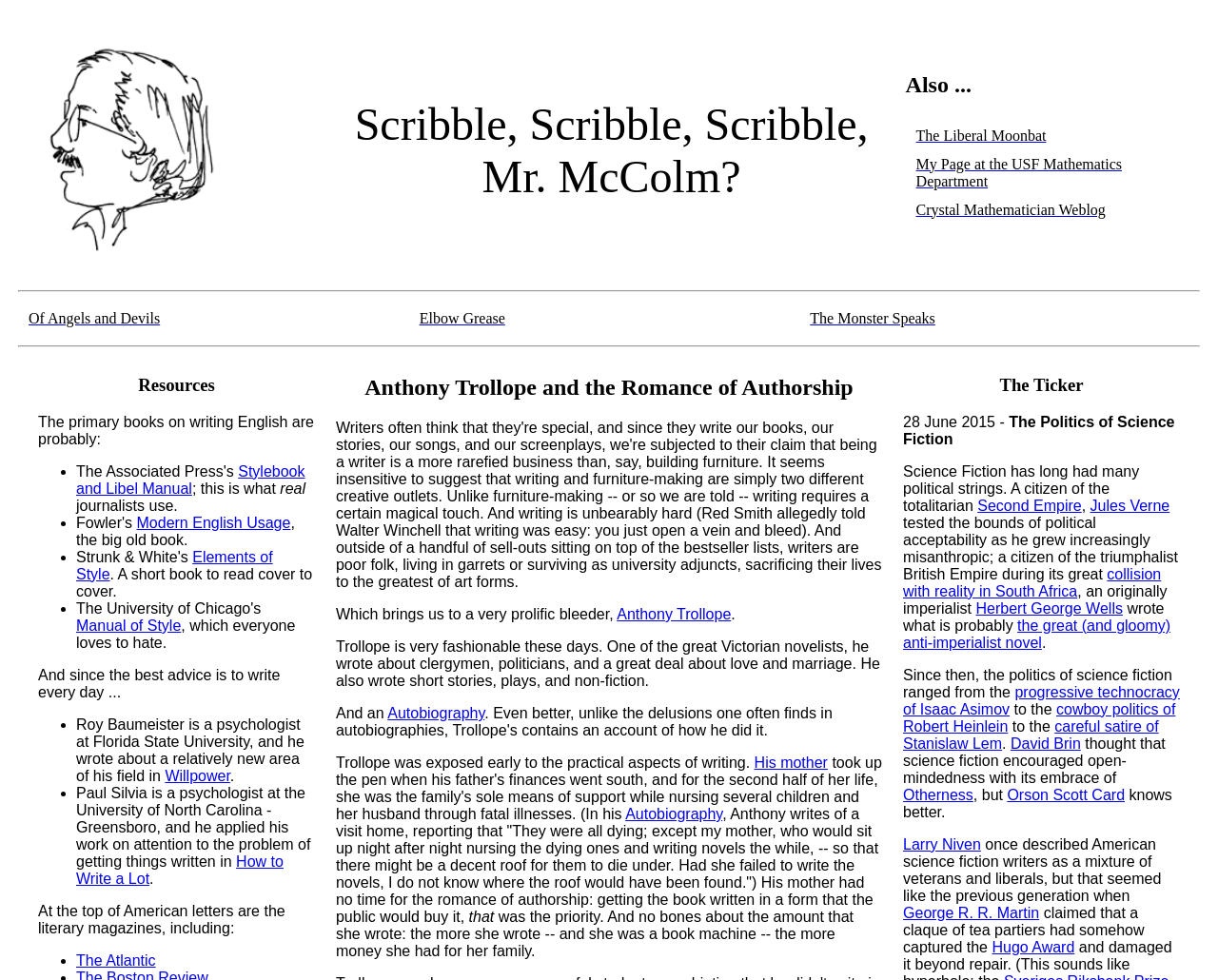Please identify the bounding box coordinates of the clickable area that will allow you to execute the instruction: "Explore 'The Atlantic'".

[0.062, 0.972, 0.128, 0.988]